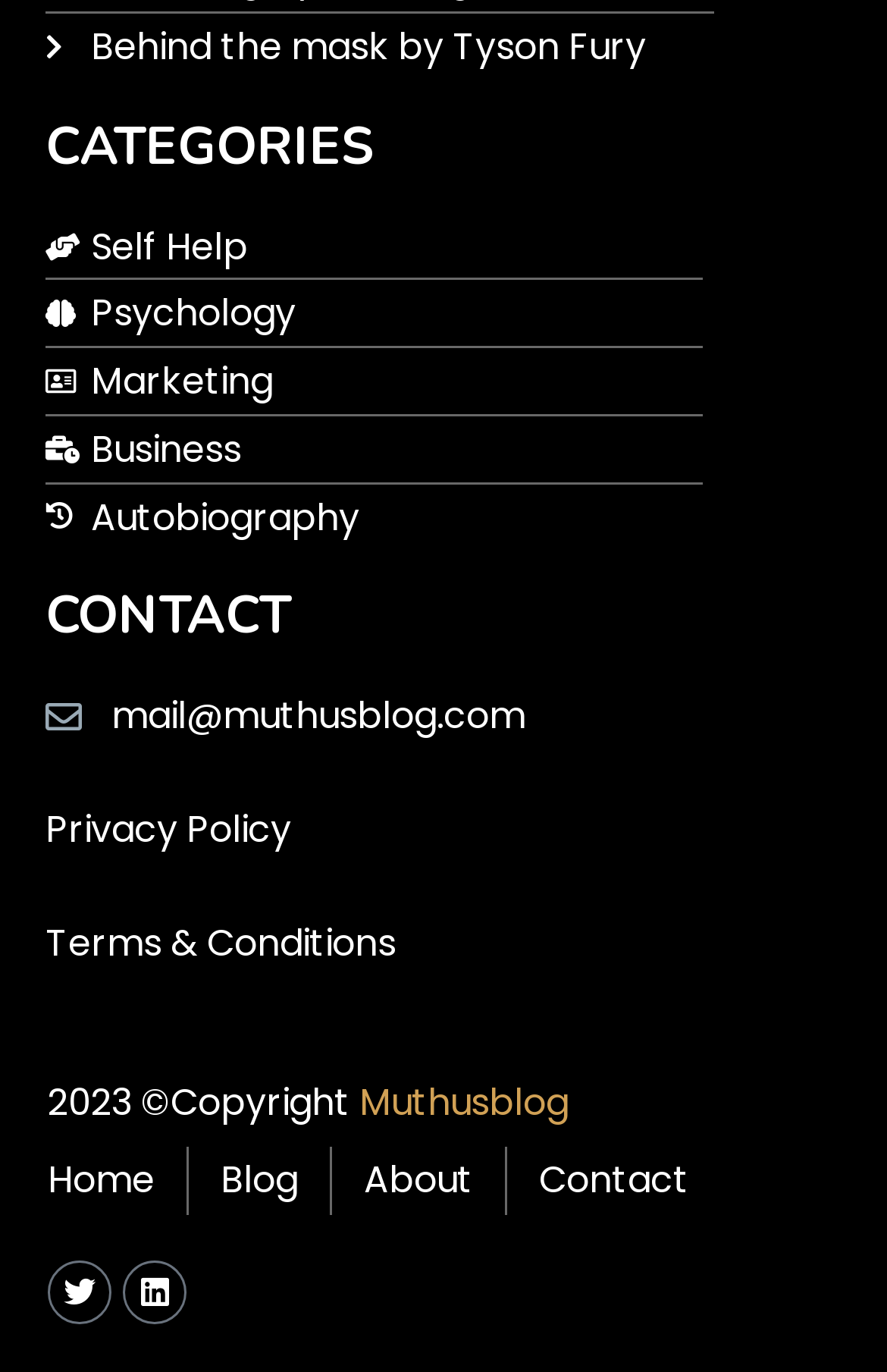Answer the question below using just one word or a short phrase: 
What social media platforms is the blog connected to?

Twitter and Linkedin